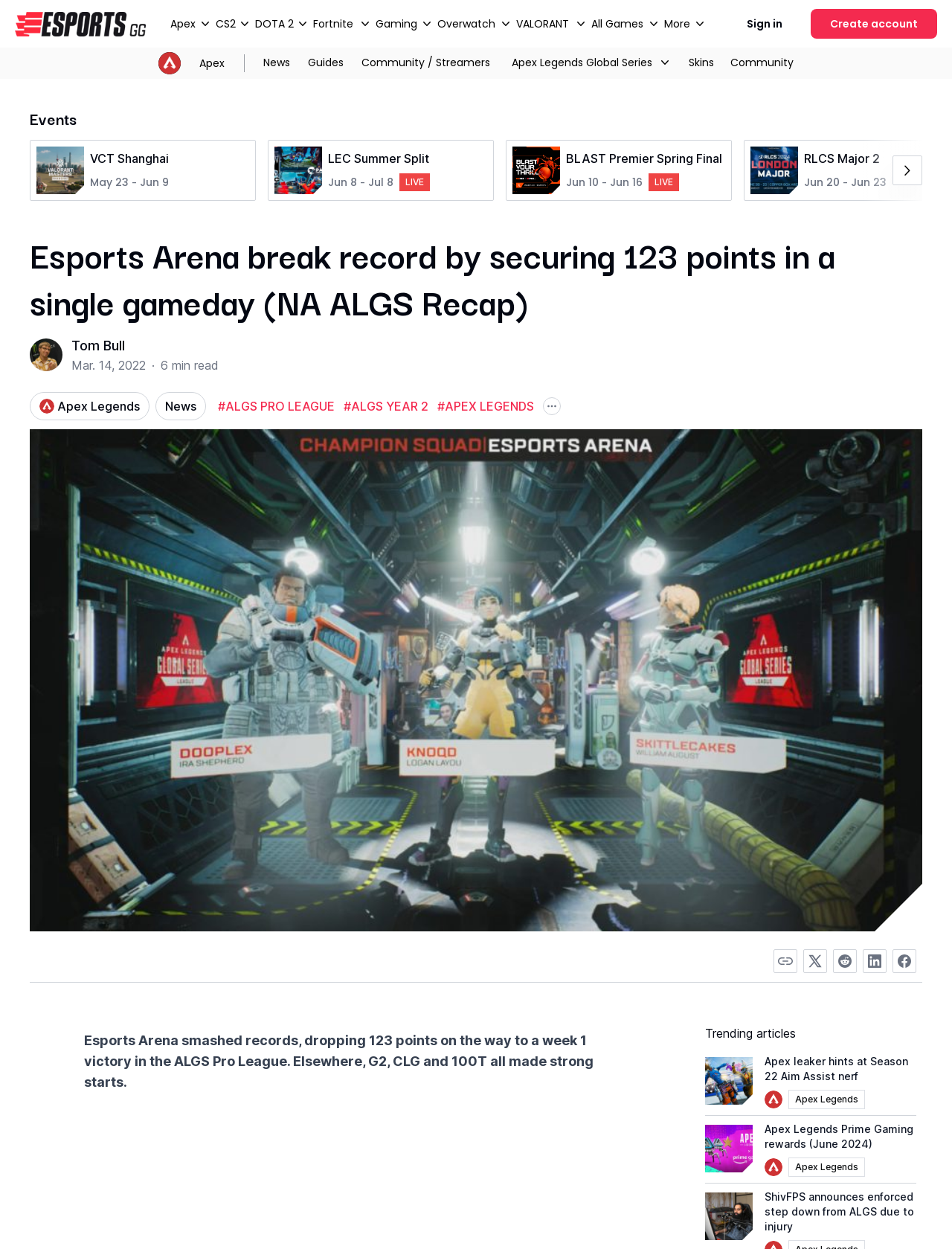Using the format (top-left x, top-left y, bottom-right x, bottom-right y), and given the element description, identify the bounding box coordinates within the screenshot: What is Waterproofing ?

None